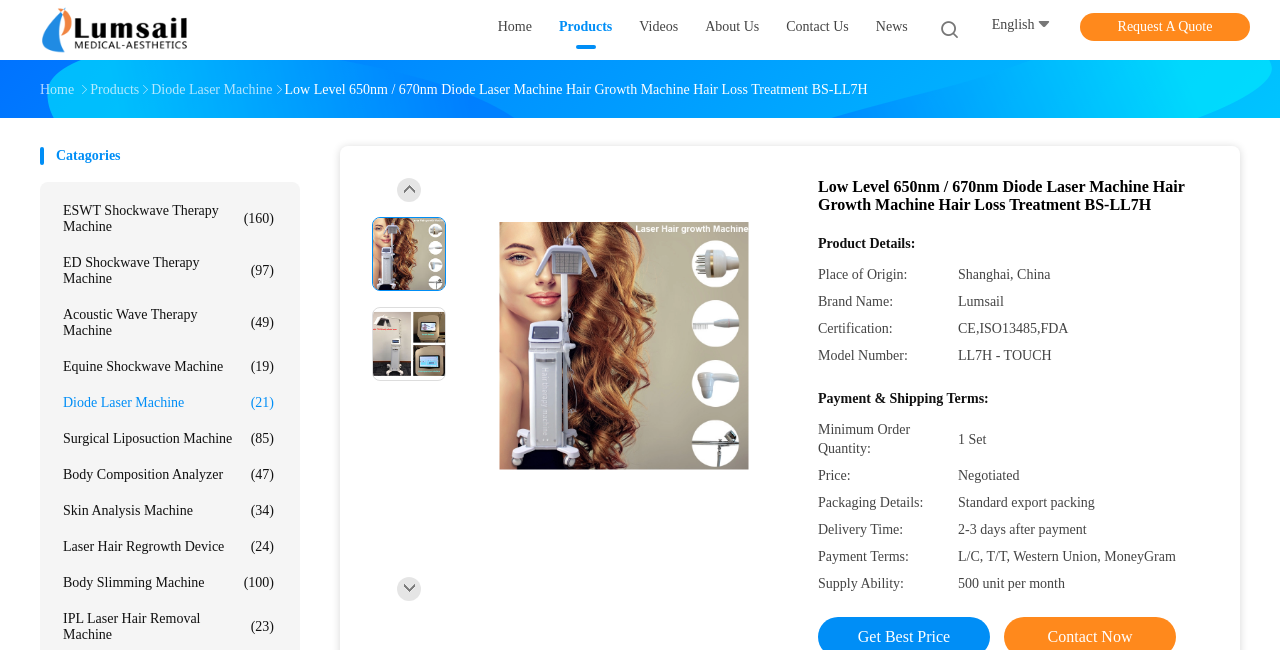Please specify the bounding box coordinates in the format (top-left x, top-left y, bottom-right x, bottom-right y), with values ranging from 0 to 1. Identify the bounding box for the UI component described as follows: Home

[0.031, 0.126, 0.058, 0.149]